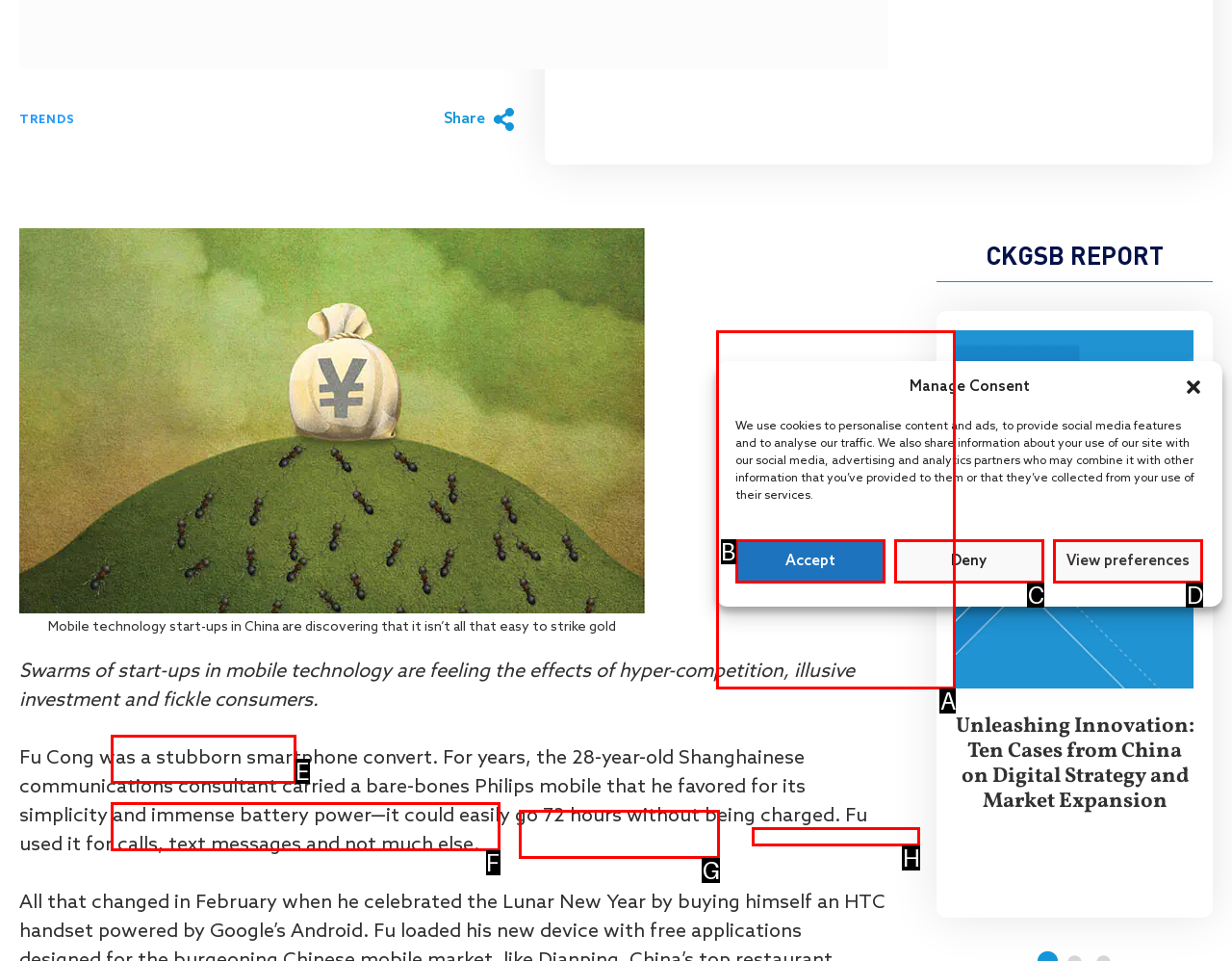From the choices given, find the HTML element that matches this description: name="last-name" placeholder="Enter your email". Answer with the letter of the selected option directly.

F